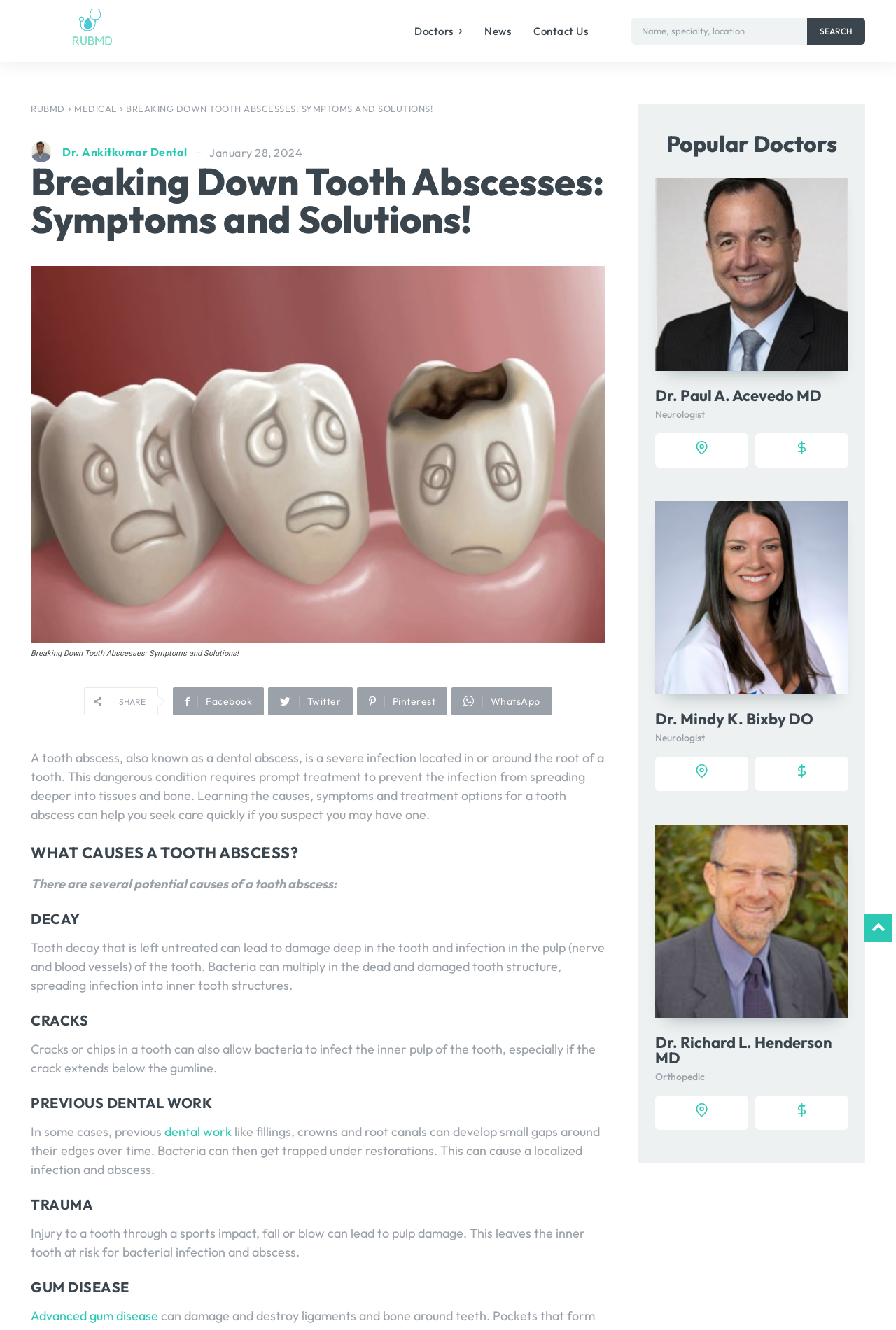What are the potential causes of a tooth abscess?
Refer to the screenshot and deliver a thorough answer to the question presented.

The webpage lists several potential causes of a tooth abscess, including tooth decay that is left untreated, cracks or chips in a tooth, previous dental work such as fillings, crowns, and root canals, trauma to a tooth, and gum disease.